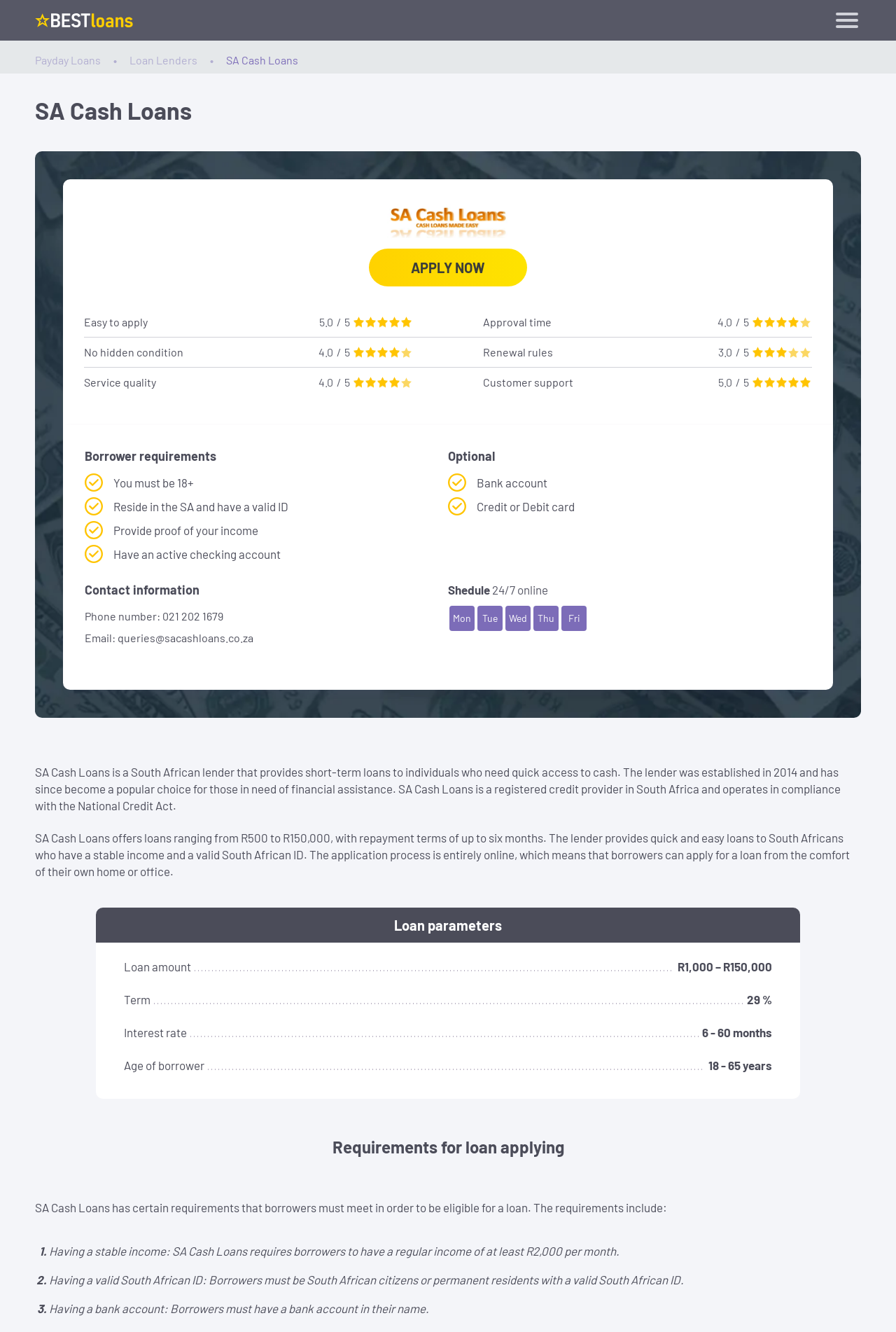Identify the bounding box coordinates of the area you need to click to perform the following instruction: "Click the 'Requirements for loan applying' link".

[0.016, 0.047, 0.027, 0.413]